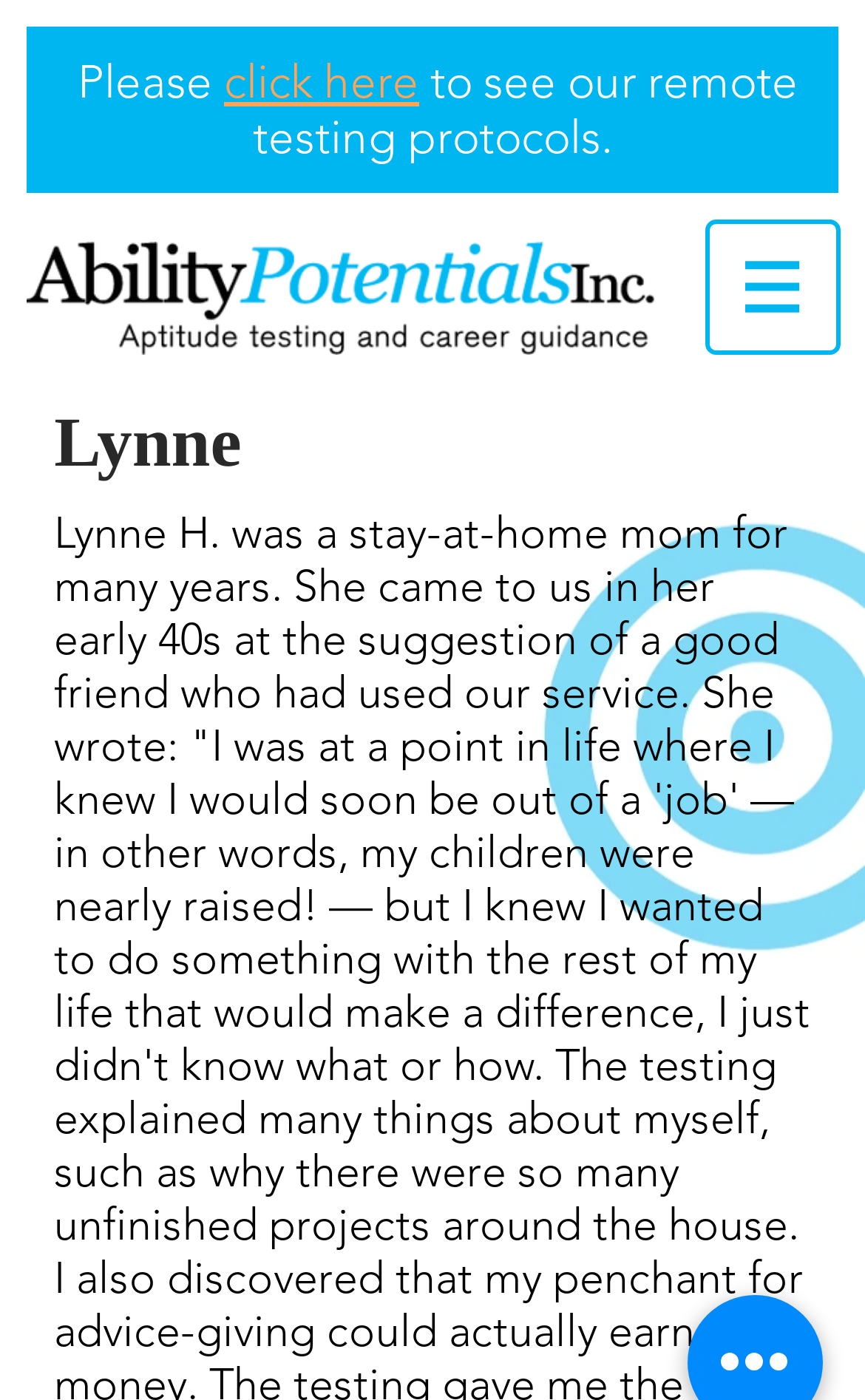Answer the question briefly using a single word or phrase: 
What is the name of the degree Lynne obtained?

Master's in Social Work